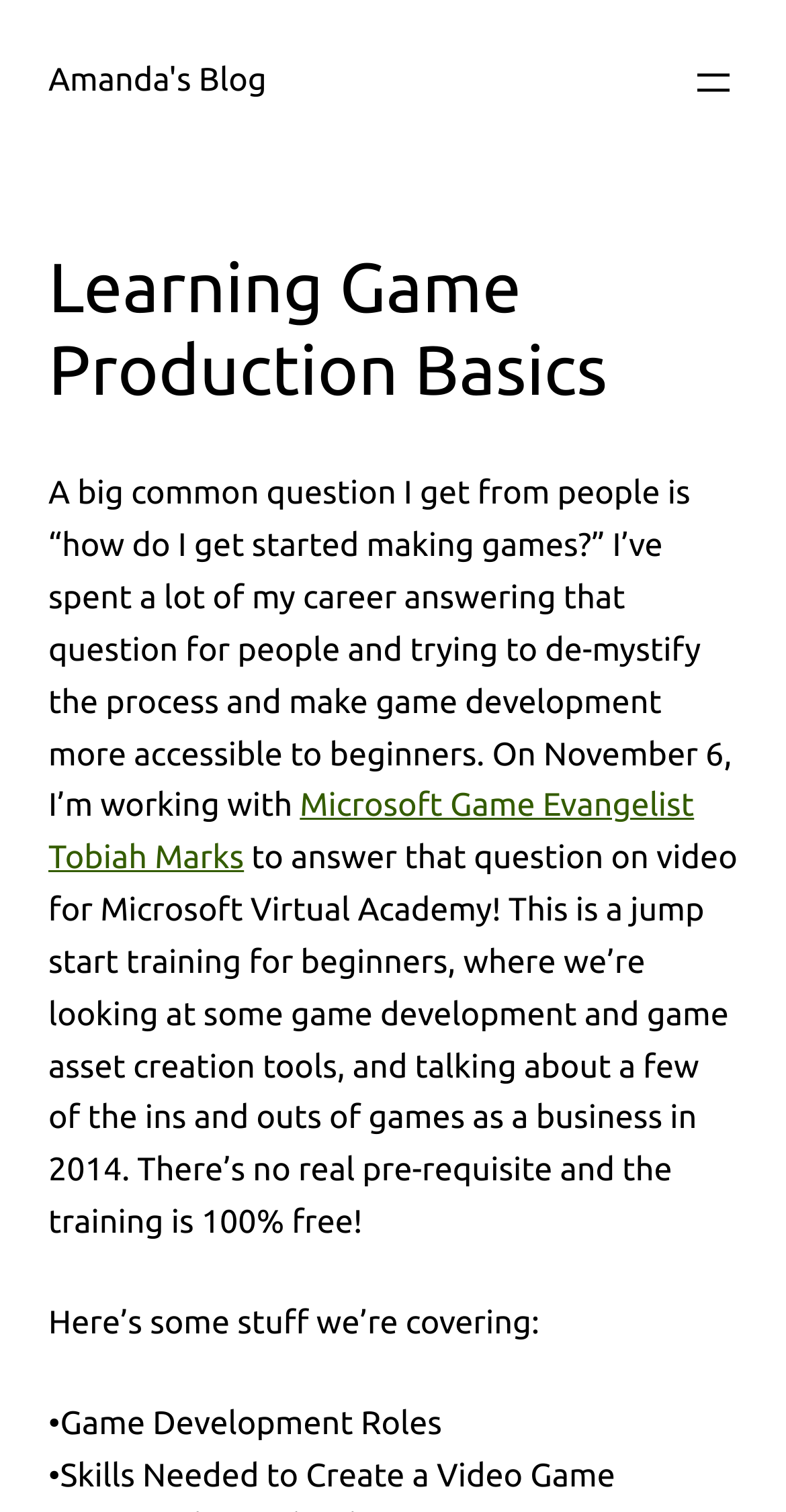Describe all significant elements and features of the webpage.

The webpage is a blog post titled "Learning Game Production Basics" on Amanda's Blog. At the top left, there is a link to "Amanda's Blog". On the top right, there is a button to "Open menu". Below the title, there is a heading that repeats the title "Learning Game Production Basics". 

The main content of the blog post starts below the title, where the author shares their experience in answering questions about getting started with game development. The text explains that the author will be working with Microsoft Game Evangelist Tobiah Marks to create a video training for beginners, covering game development and game asset creation tools, as well as the business side of the game industry. 

Further down, the text outlines the topics that will be covered in the training, including game development roles and the skills needed to create a video game. These topics are listed in bullet points. Overall, the webpage appears to be a blog post promoting a free video training on game development basics.